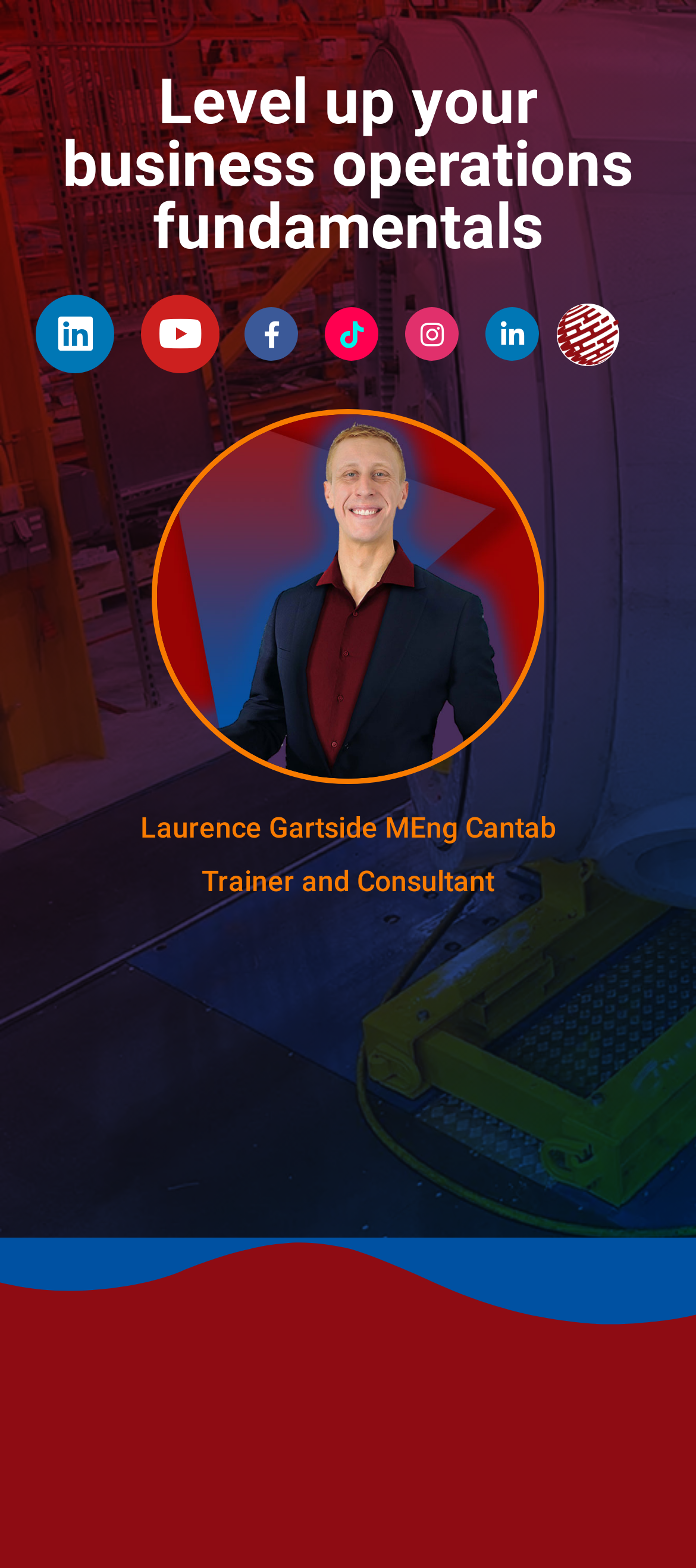Please extract and provide the main headline of the webpage.

Level up your business operations fundamentals